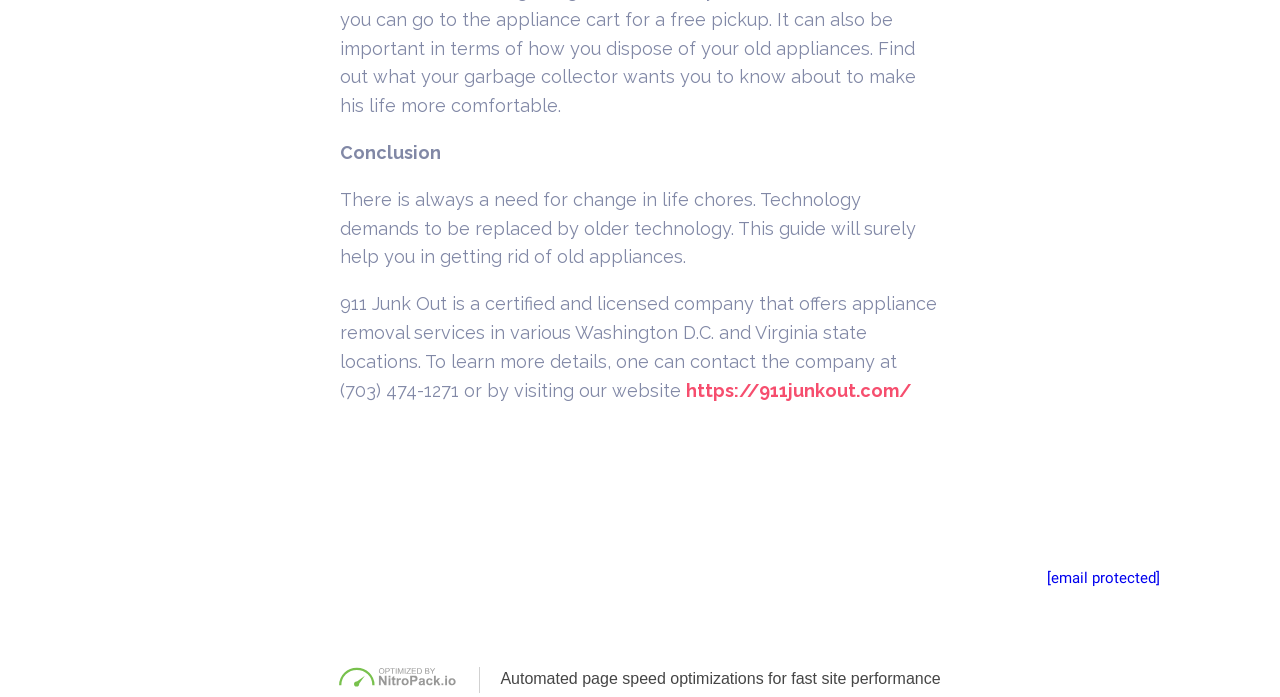Determine the bounding box for the UI element described here: "Privacy Policy".

[0.834, 0.853, 0.906, 0.887]